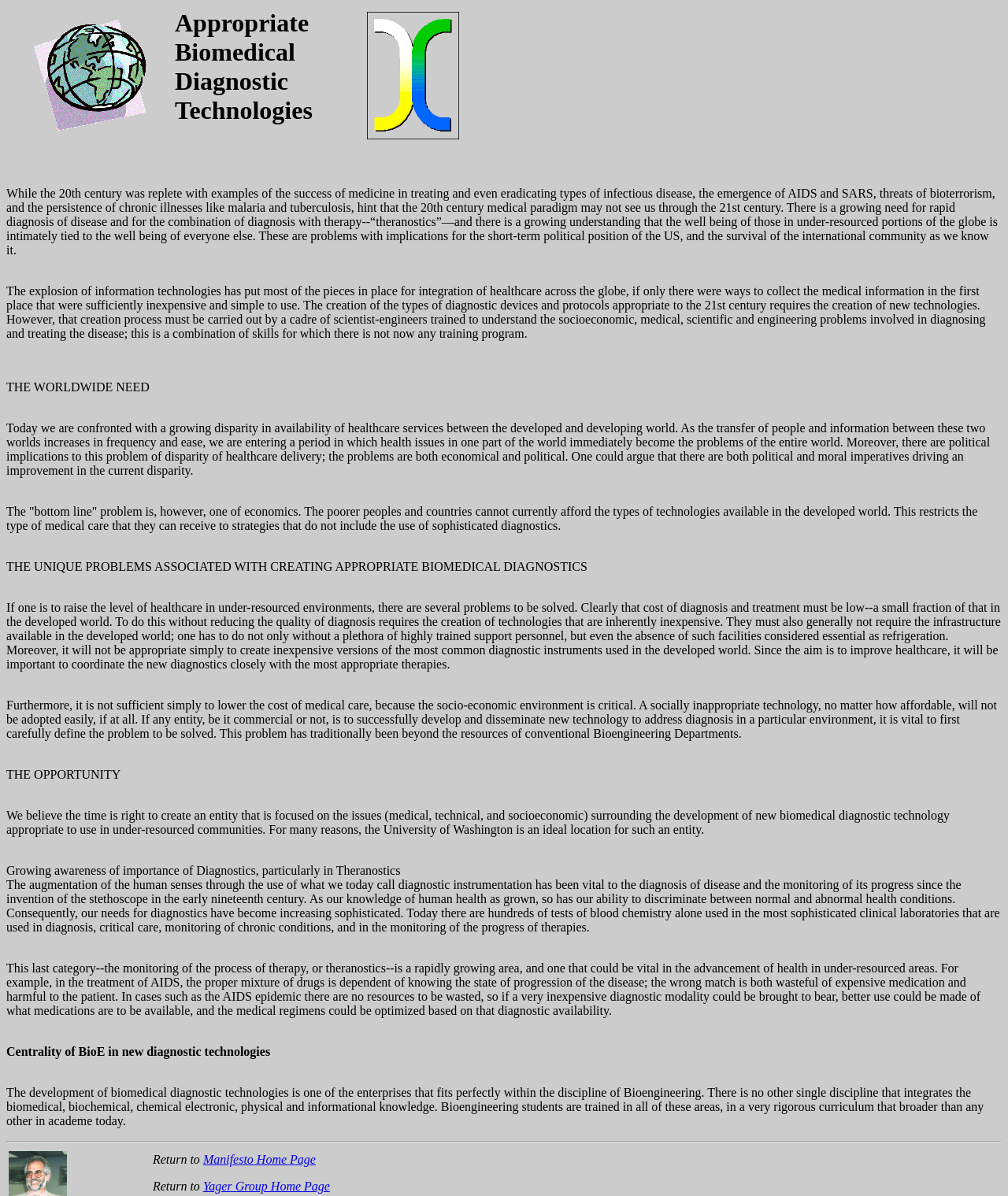What is the main topic of this webpage?
Based on the image content, provide your answer in one word or a short phrase.

Microfluidic Mixing